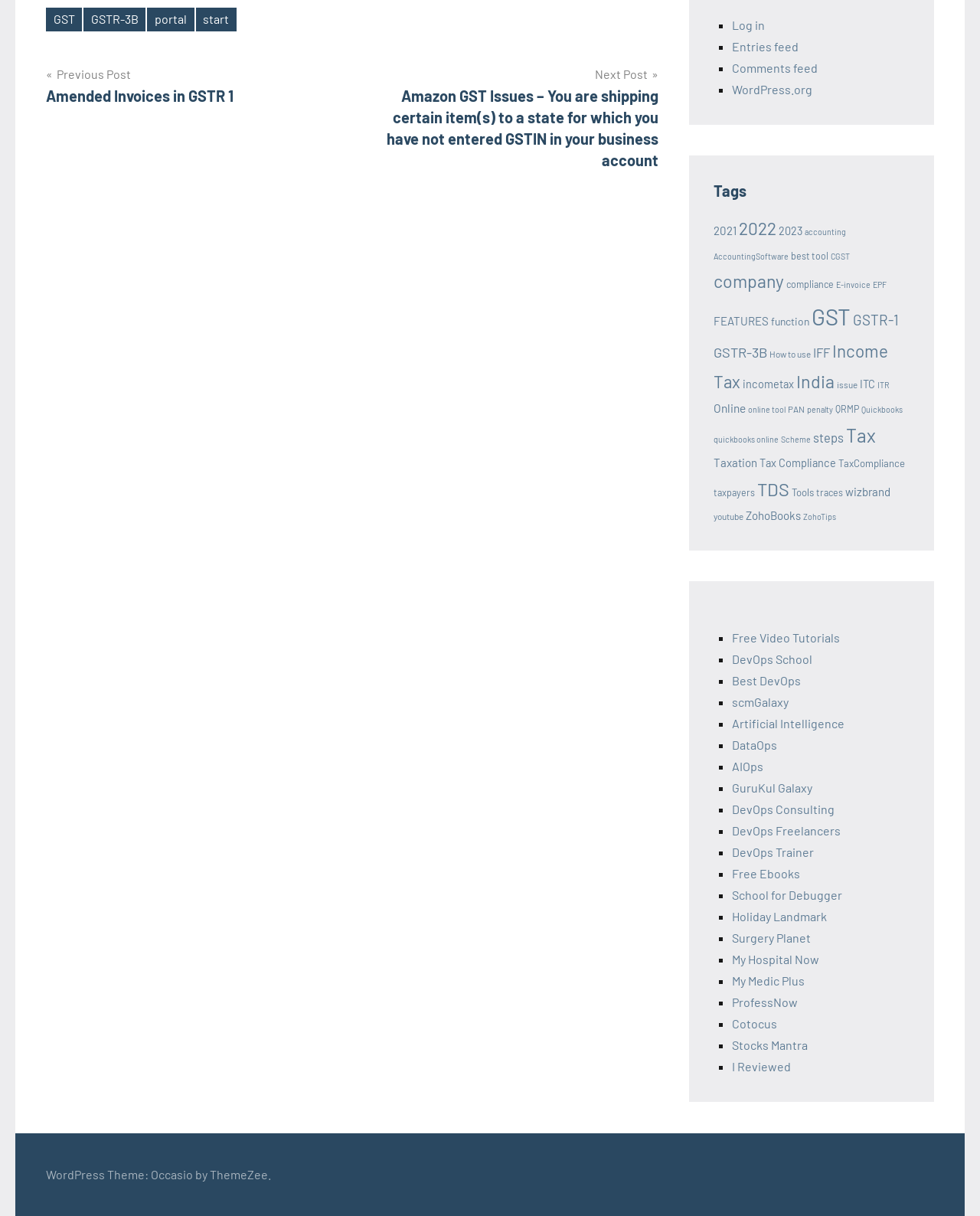What is the title of the section that contains the links 'Log in', 'Entries feed', and 'Comments feed'?
Please answer the question with a single word or phrase, referencing the image.

Posts